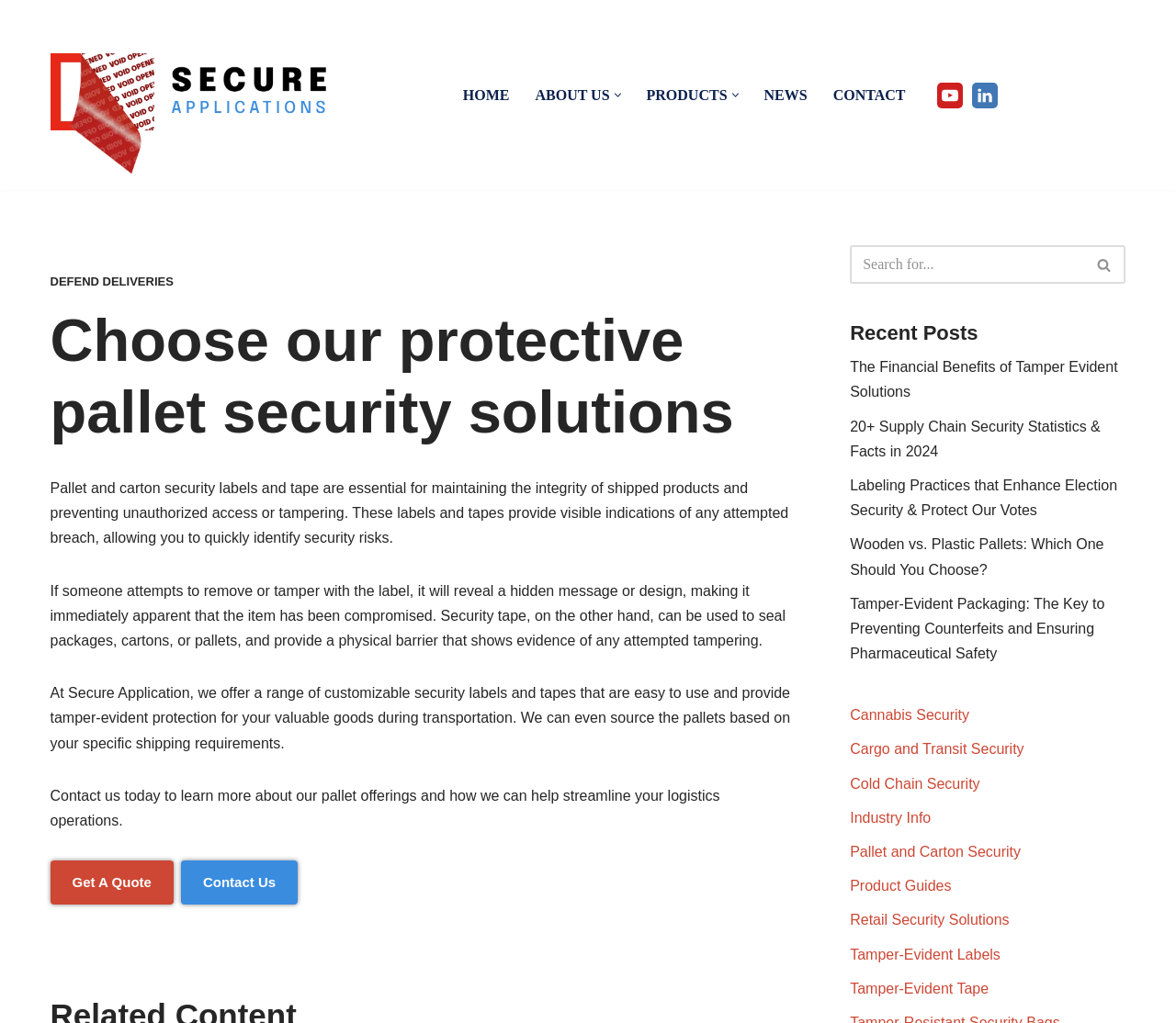Identify the bounding box coordinates of the clickable region to carry out the given instruction: "Get a quote".

[0.043, 0.841, 0.148, 0.884]